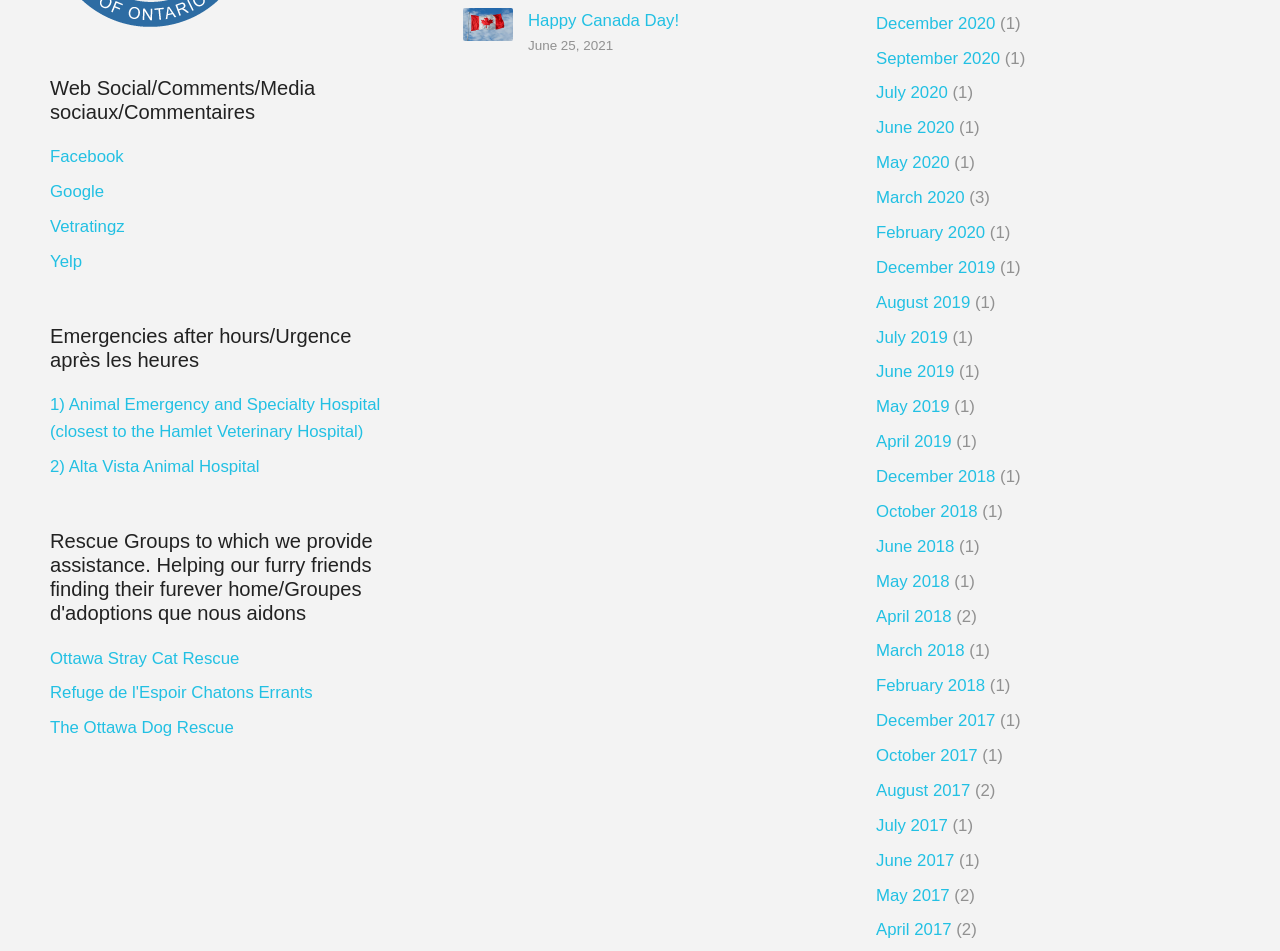What is the latest emergency contact?
Look at the screenshot and respond with one word or a short phrase.

Animal Emergency and Specialty Hospital